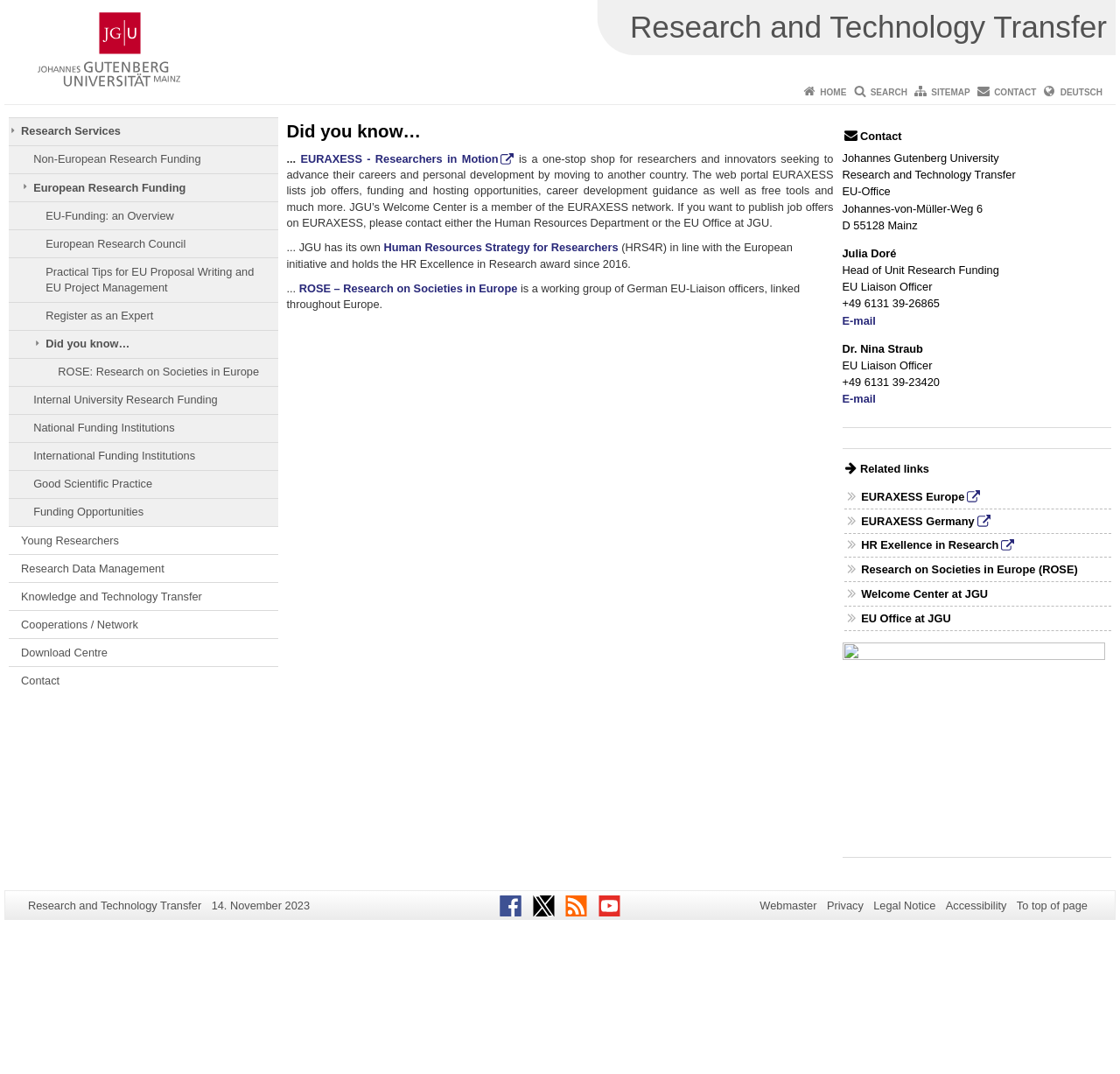Answer this question using a single word or a brief phrase:
What is the name of the head of unit research funding?

Julia Doré